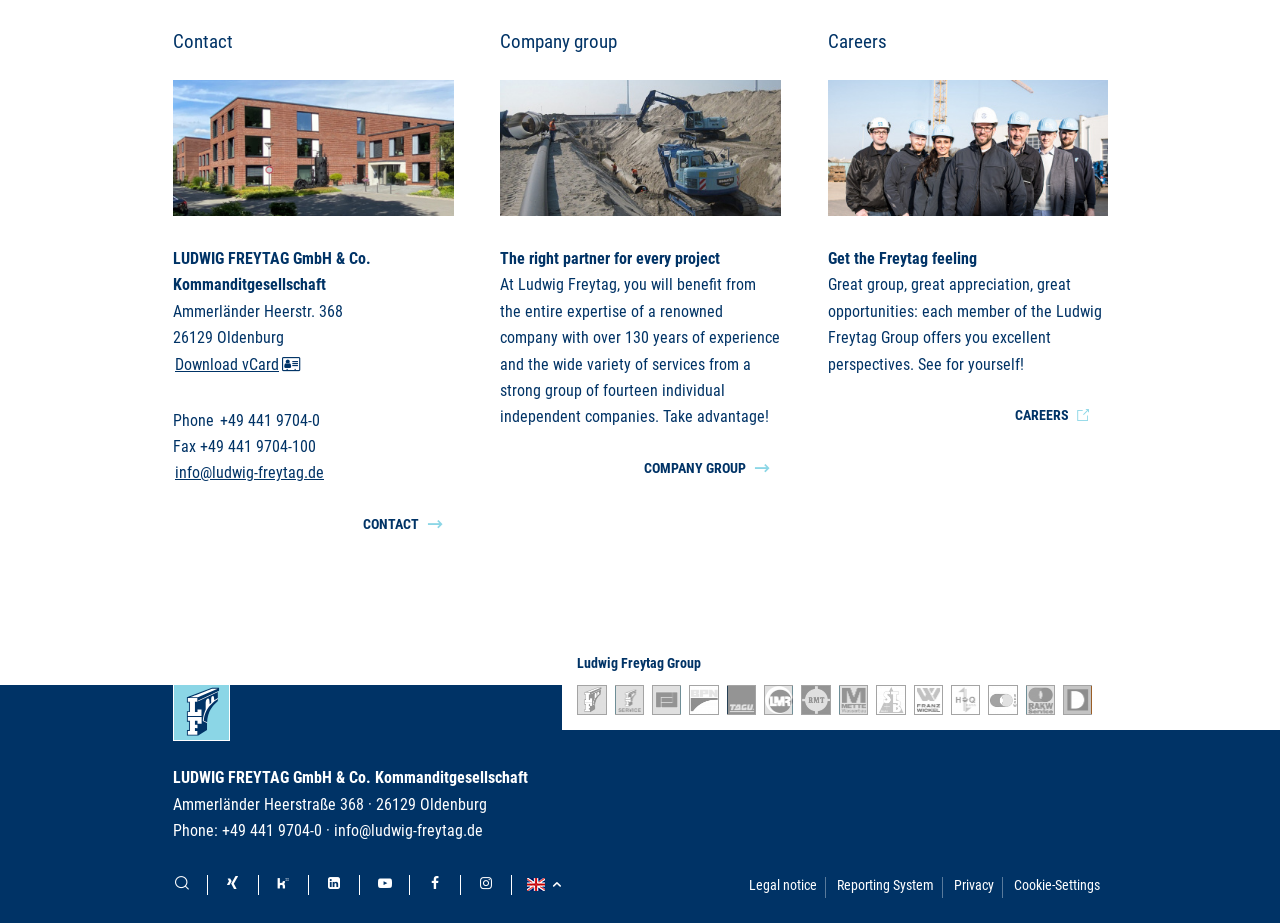Please identify the coordinates of the bounding box that should be clicked to fulfill this instruction: "Call phone number".

[0.17, 0.441, 0.251, 0.47]